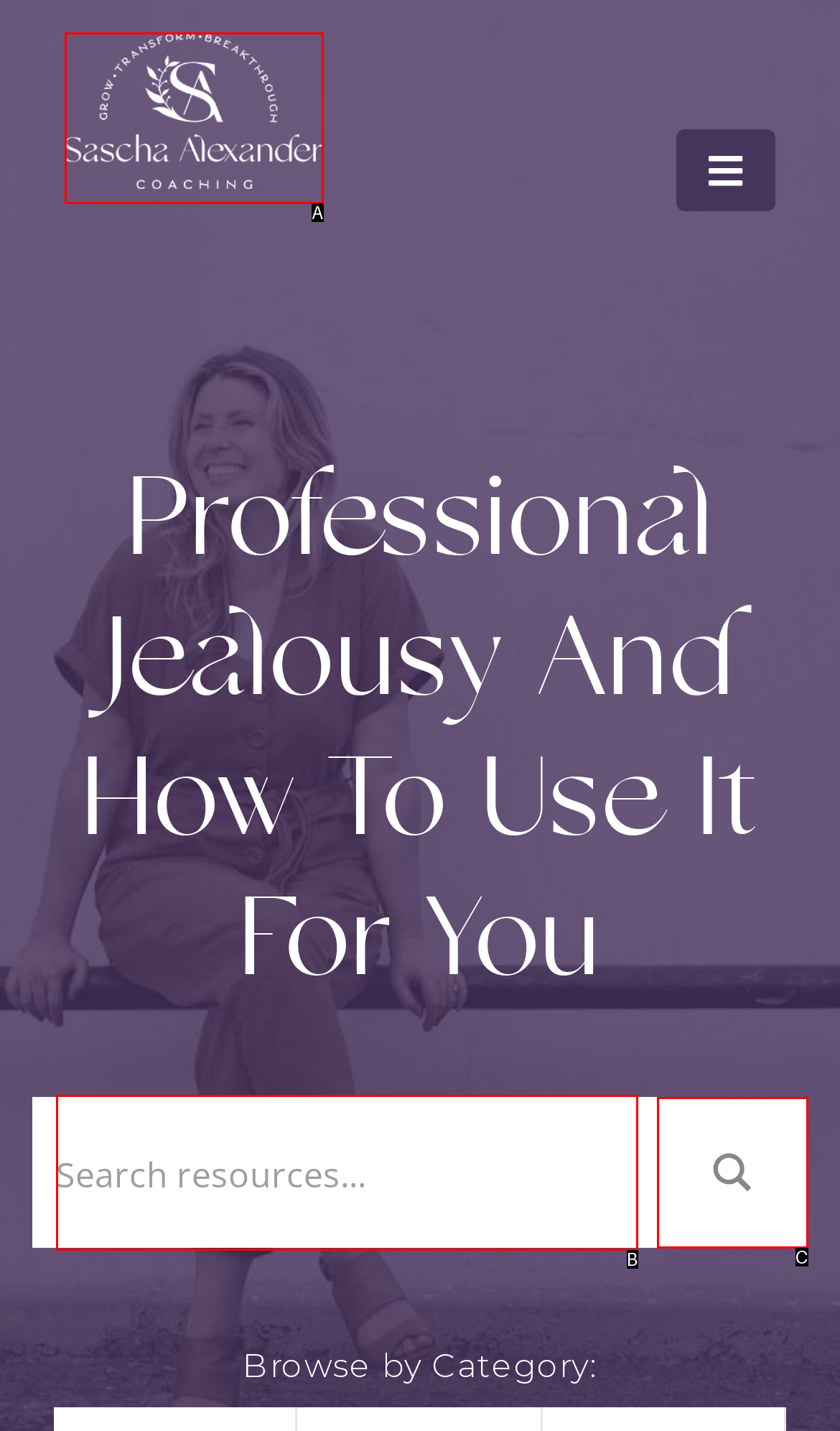Determine the option that best fits the description: Search
Reply with the letter of the correct option directly.

C